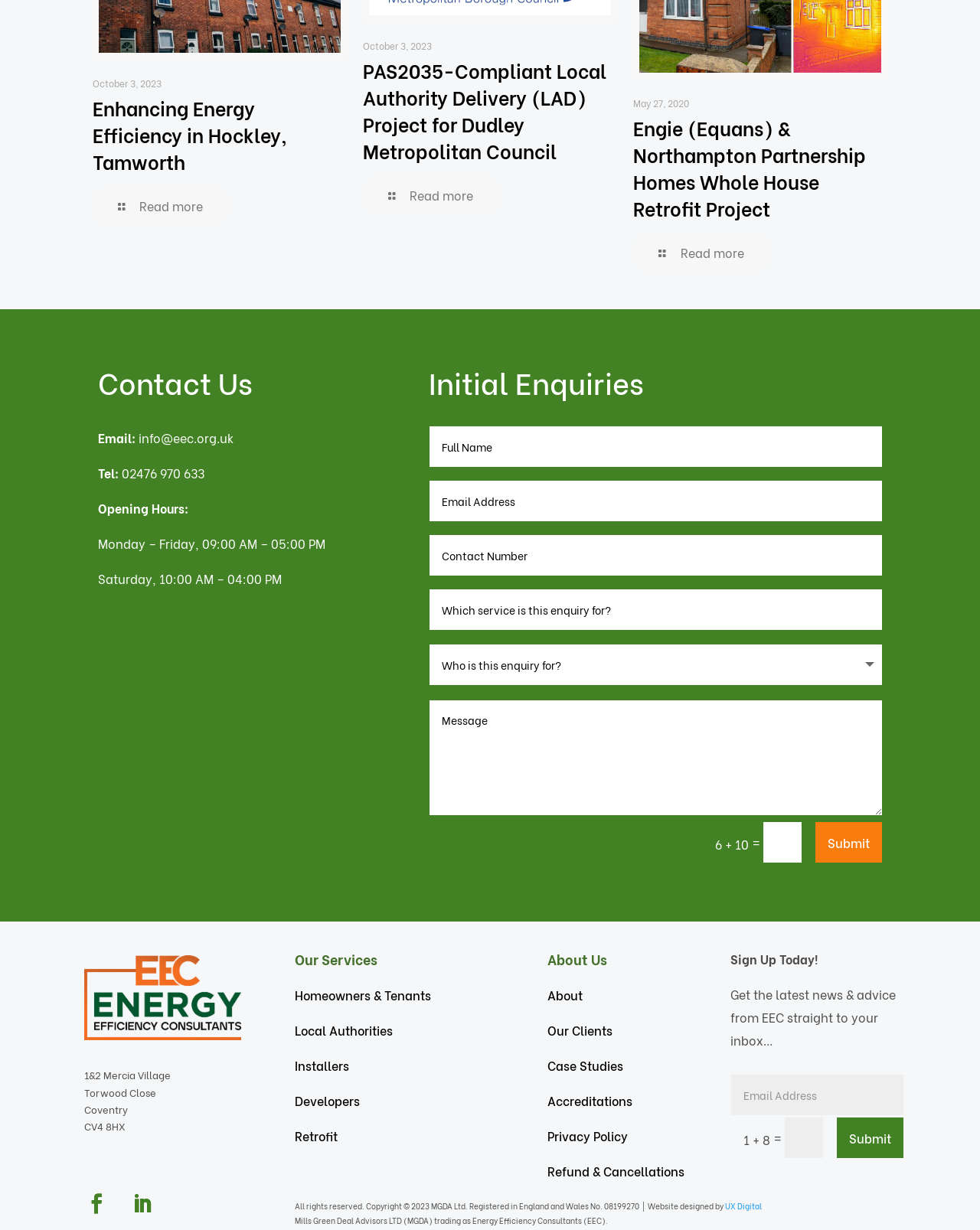Please find the bounding box coordinates of the element that you should click to achieve the following instruction: "Click the Retrofit link". The coordinates should be presented as four float numbers between 0 and 1: [left, top, right, bottom].

[0.301, 0.916, 0.344, 0.937]